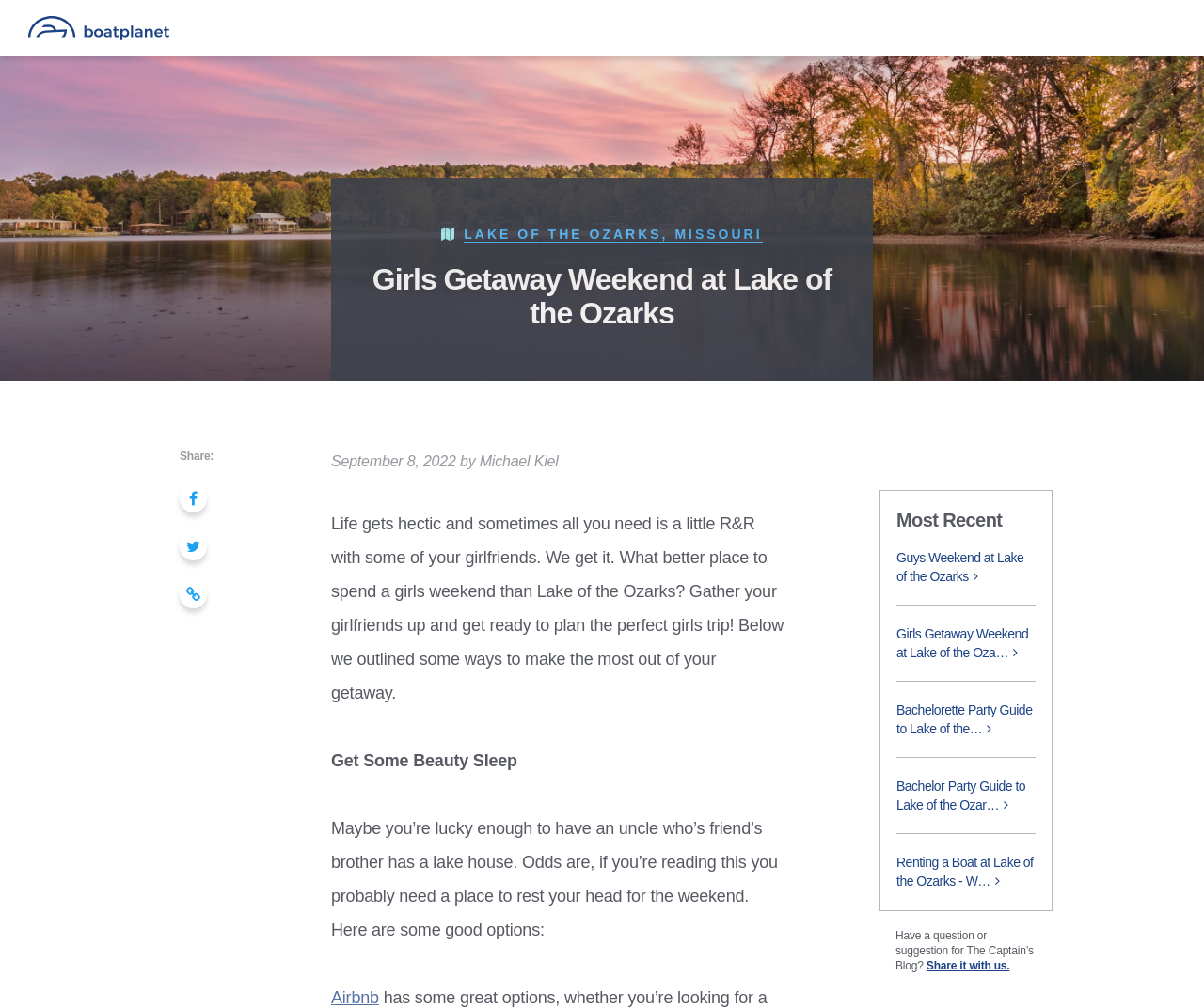Given the element description: "Share on Facebook", predict the bounding box coordinates of the UI element it refers to, using four float numbers between 0 and 1, i.e., [left, top, right, bottom].

[0.149, 0.481, 0.172, 0.508]